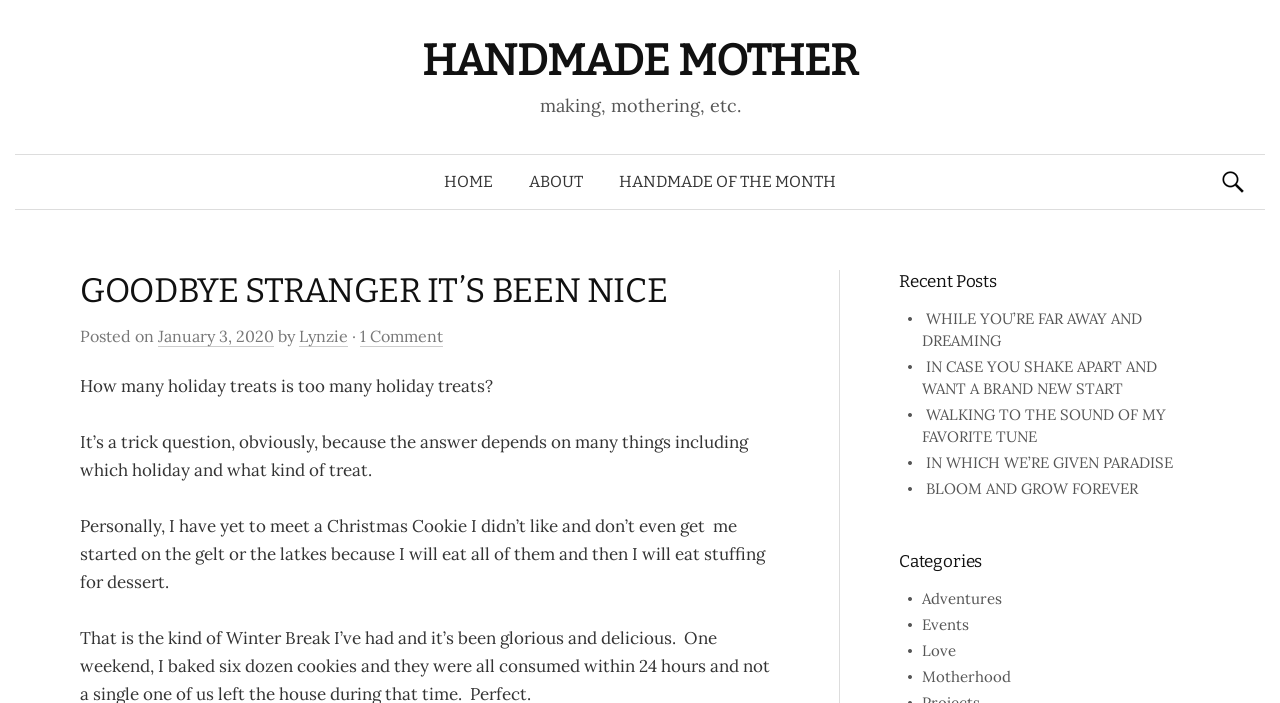Please specify the bounding box coordinates of the element that should be clicked to execute the given instruction: 'Click on the 'Motherhood' category'. Ensure the coordinates are four float numbers between 0 and 1, expressed as [left, top, right, bottom].

[0.72, 0.949, 0.789, 0.976]